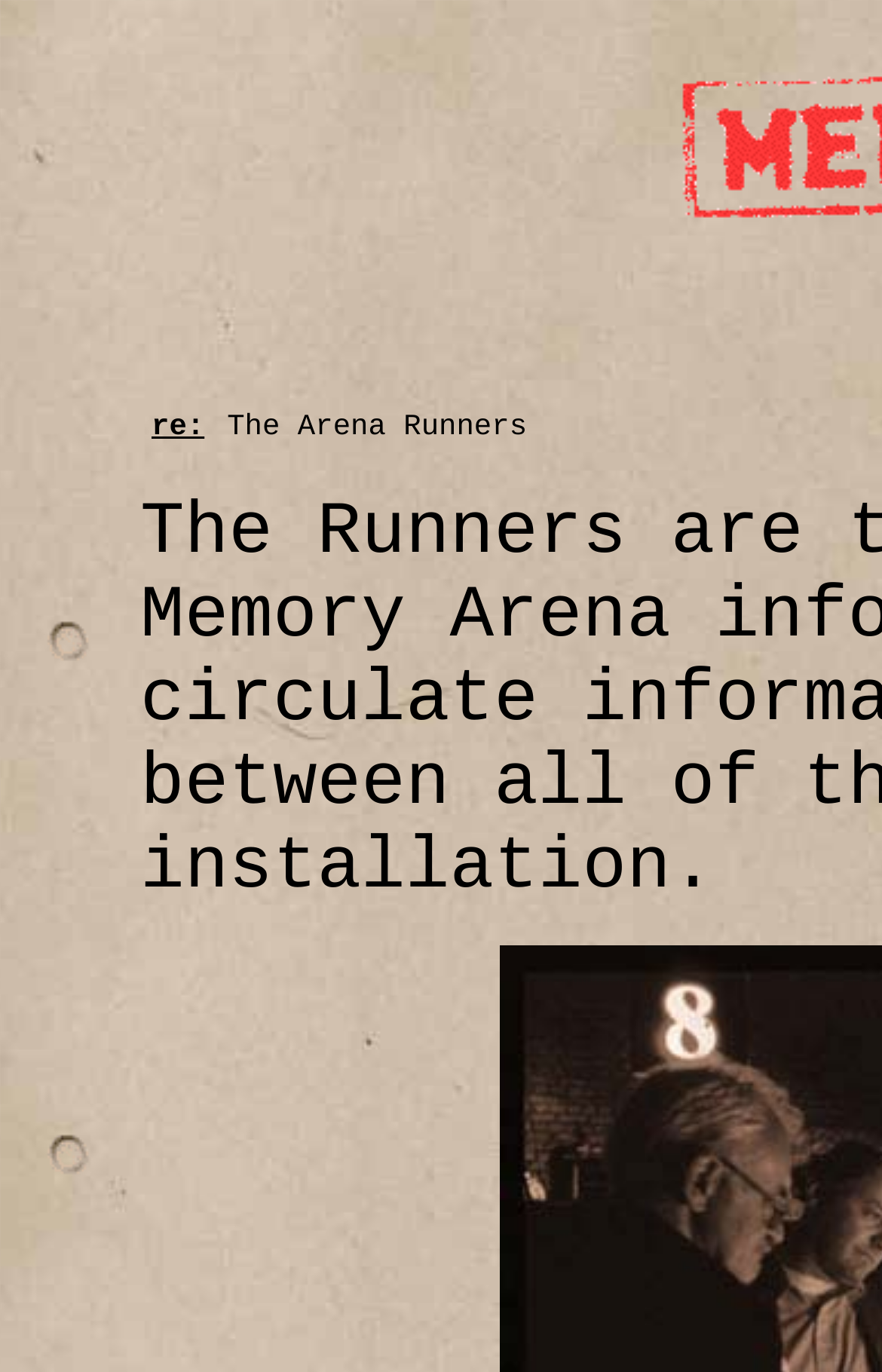Please provide a brief answer to the question using only one word or phrase: 
What is the position of the first image?

Top-left